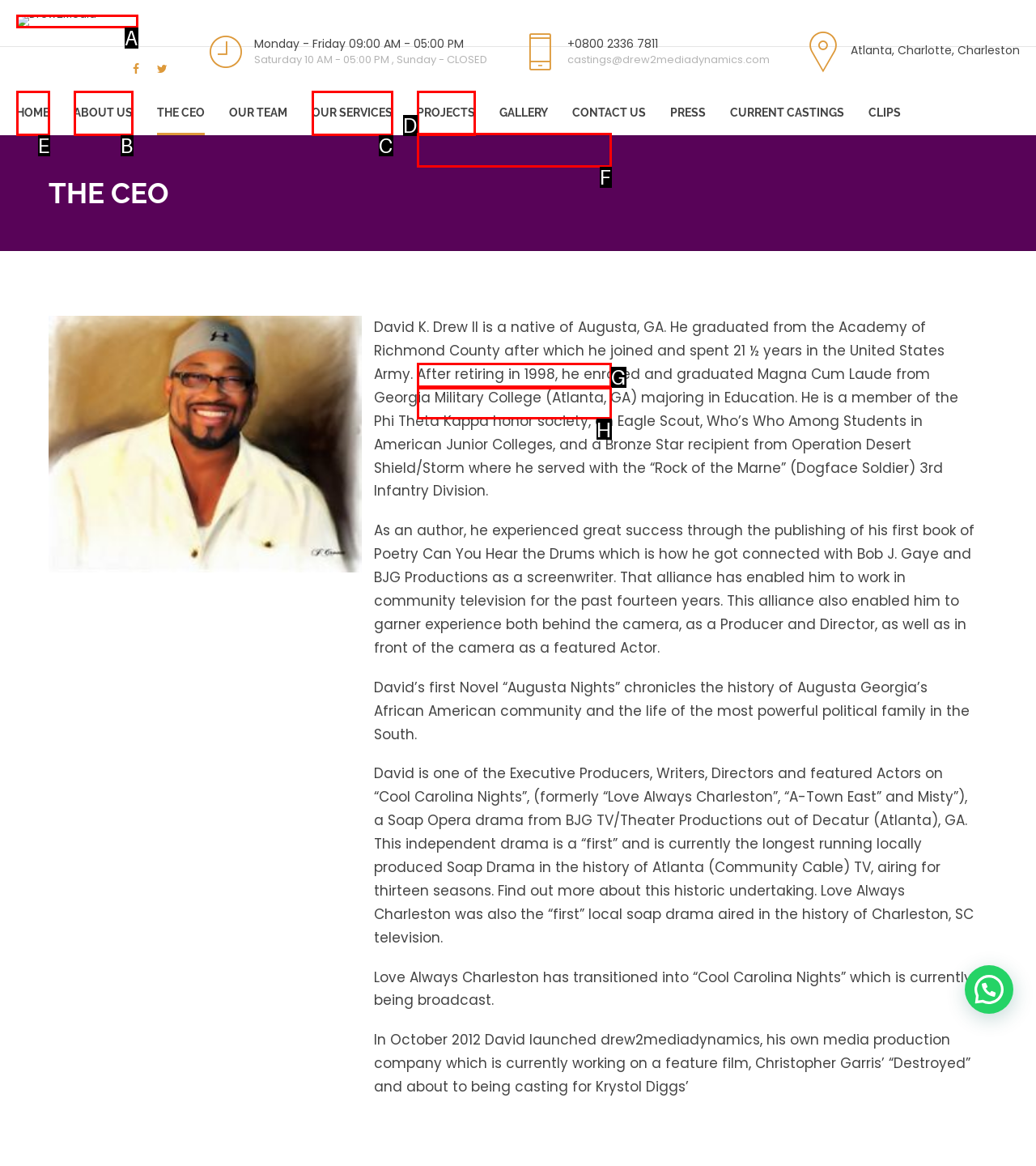Indicate which UI element needs to be clicked to fulfill the task: Click the HOME link
Answer with the letter of the chosen option from the available choices directly.

E